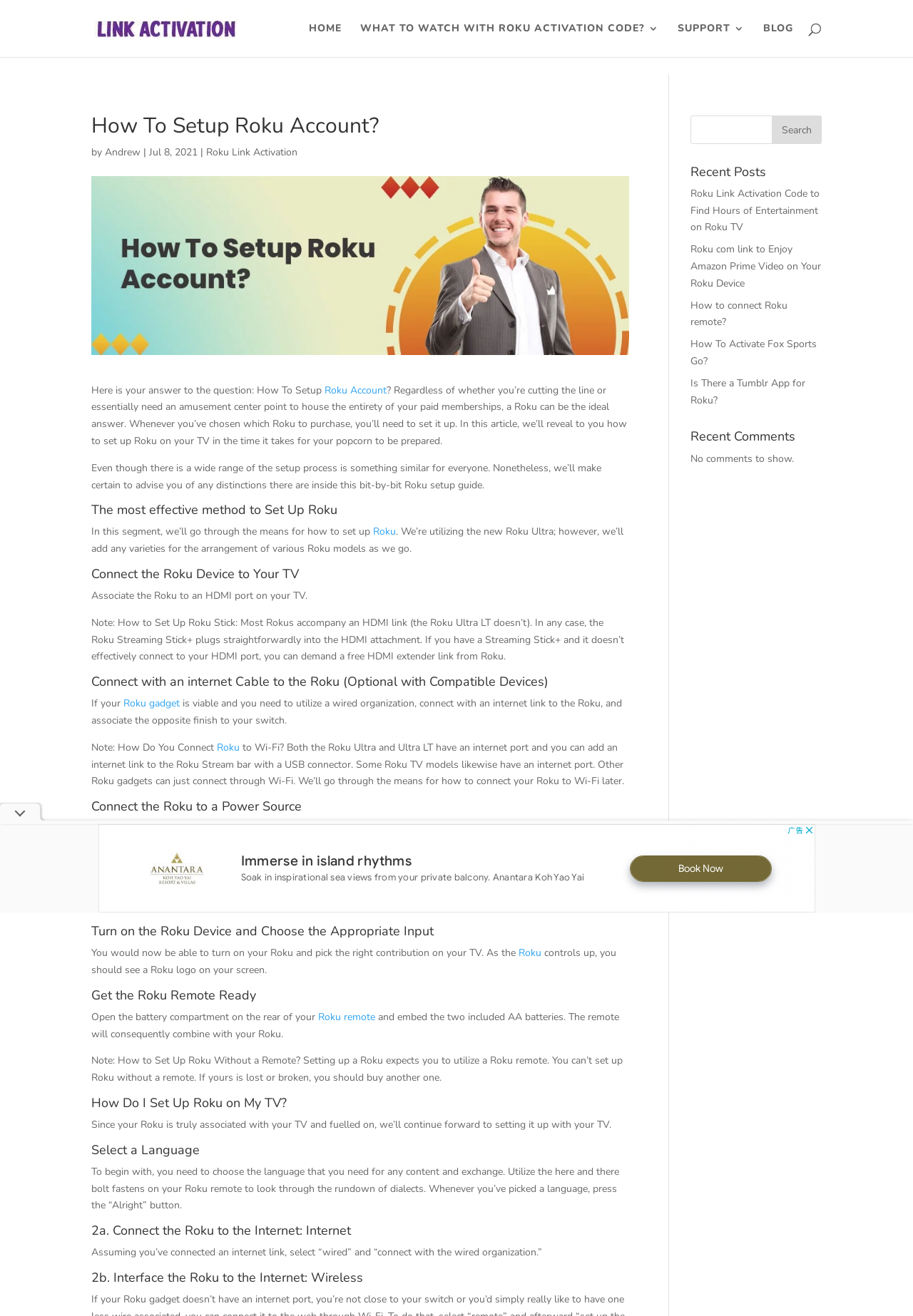Could you find the bounding box coordinates of the clickable area to complete this instruction: "Click on the 'Roku Link Activation' link"?

[0.226, 0.11, 0.326, 0.121]